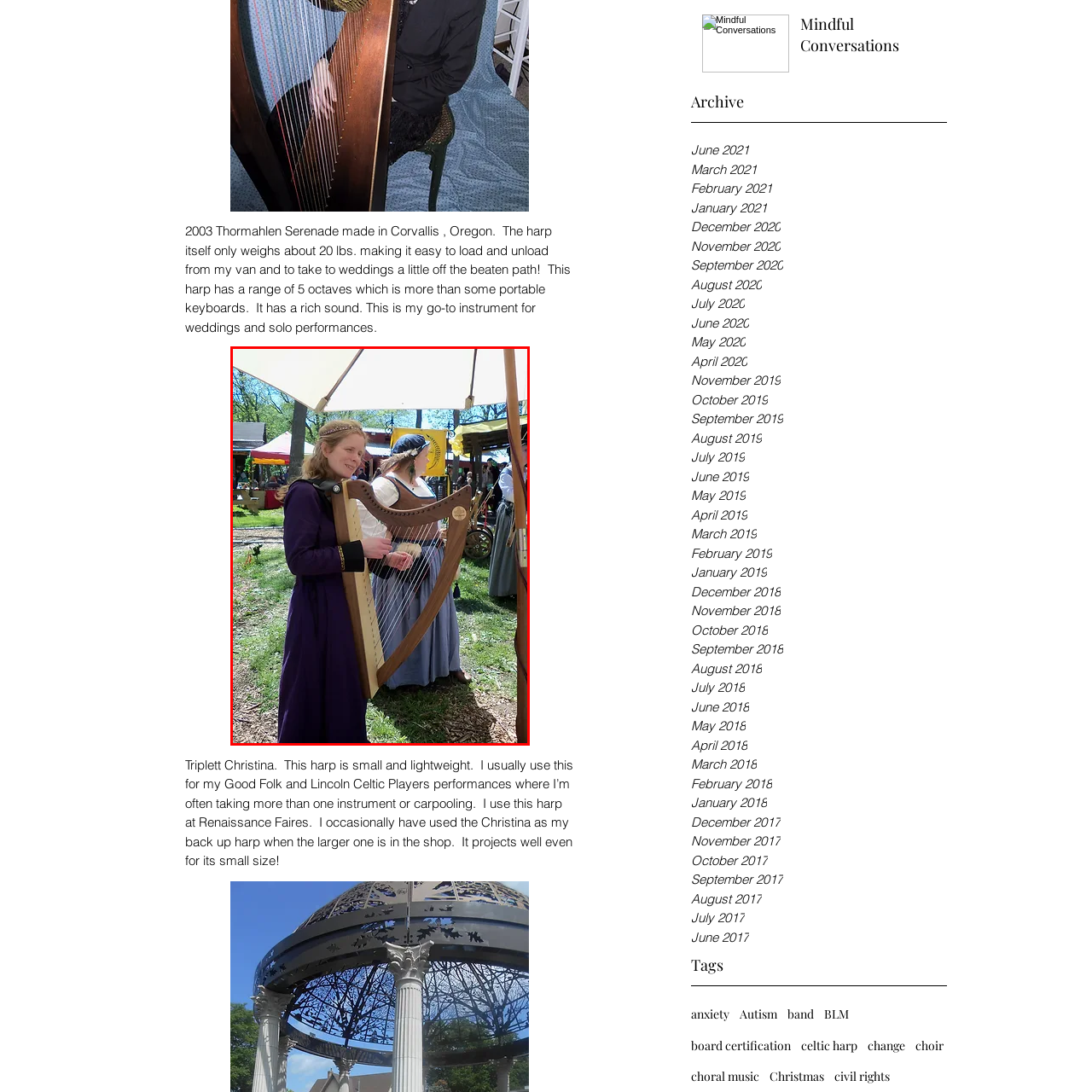Refer to the image marked by the red boundary and provide a single word or phrase in response to the question:
What is the woman playing in the scene?

A harp